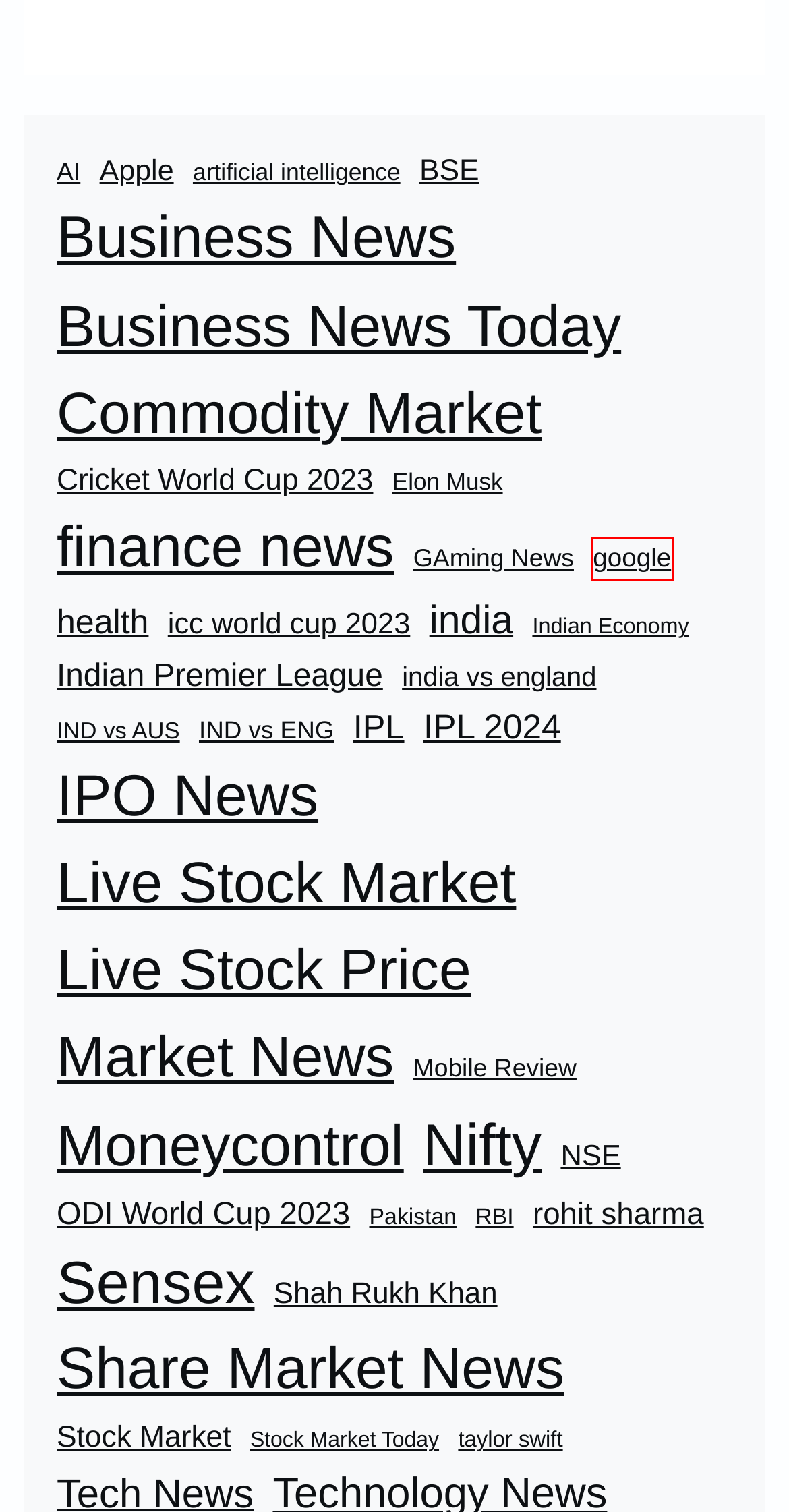You have a screenshot of a webpage with a red bounding box highlighting a UI element. Your task is to select the best webpage description that corresponds to the new webpage after clicking the element. Here are the descriptions:
A. google
B. Share Market News
C. Indian Premier League
D. Nifty
E. artificial intelligence
F. IND vs ENG
G. Stock Market
H. Market News

A